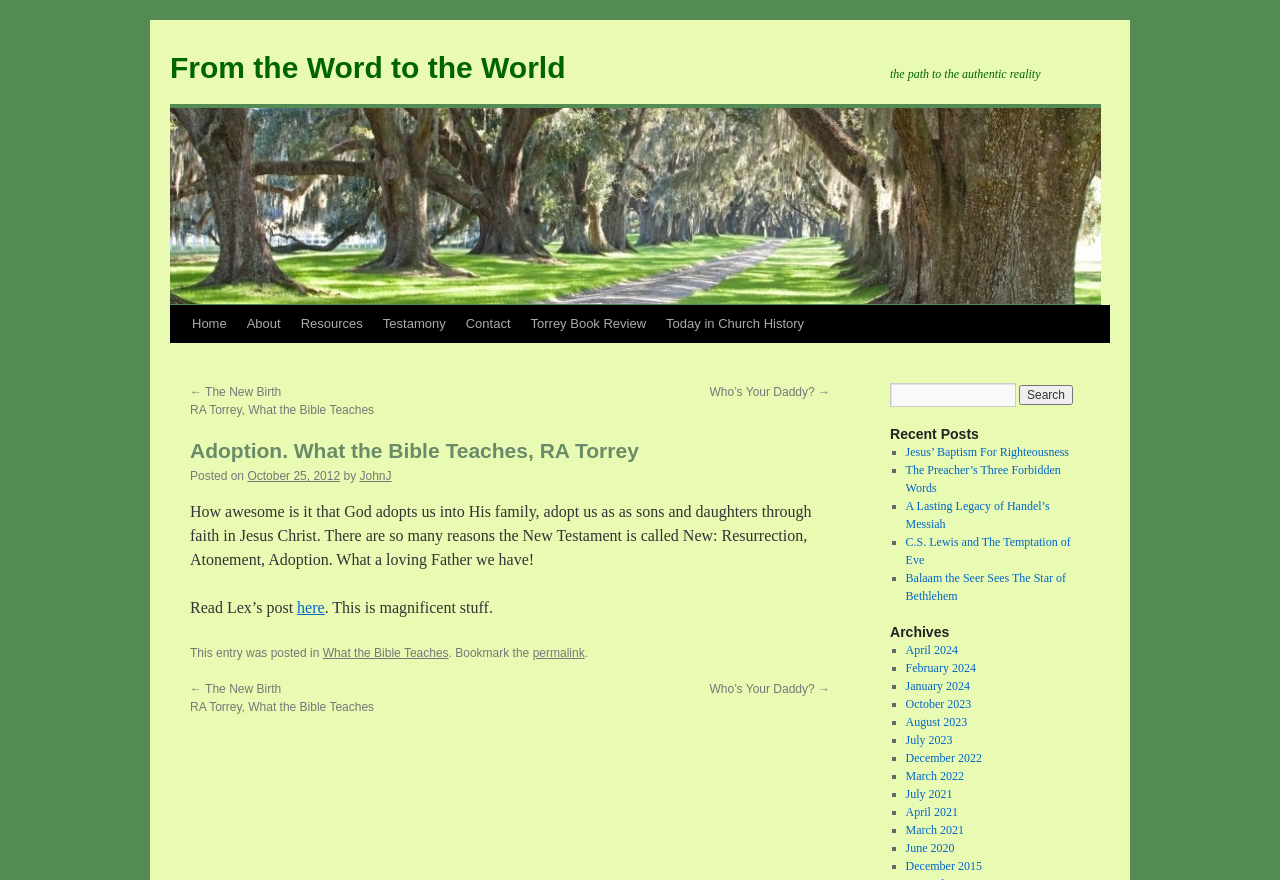Predict the bounding box coordinates of the area that should be clicked to accomplish the following instruction: "Go to the page about Adoption". The bounding box coordinates should consist of four float numbers between 0 and 1, i.e., [left, top, right, bottom].

[0.148, 0.497, 0.648, 0.528]